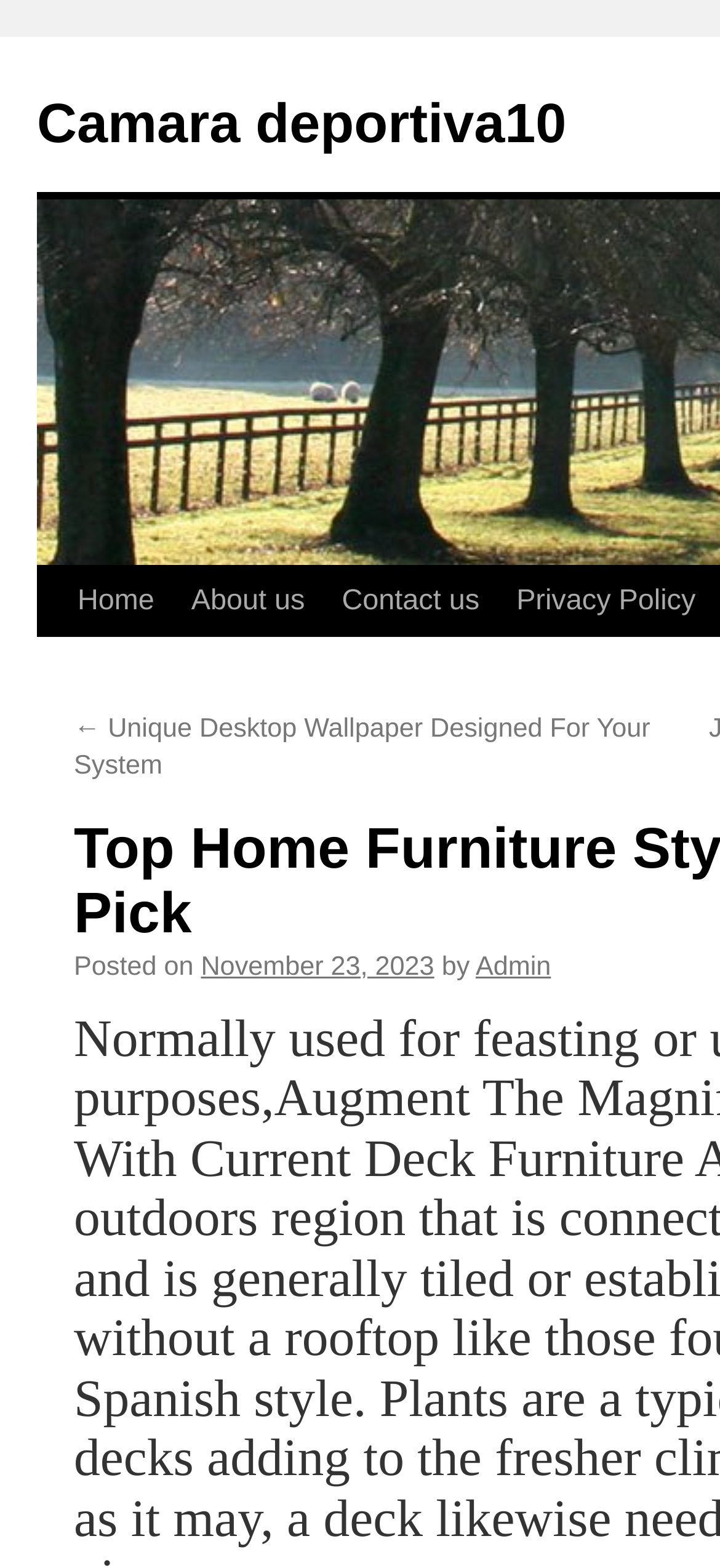Give an in-depth explanation of the webpage layout and content.

The webpage appears to be a blog or article page, with a focus on home furniture. The title of the page is "Top Home Furniture Styles That You Can Pick - Camara deportiva10". 

At the top of the page, there is a navigation menu with five links: "Camara deportiva10", "Skip to content", "Home", "About us", and "Contact us", followed by "Privacy Policy" at the far right. 

Below the navigation menu, there is a link to a previous article, "← Unique Desktop Wallpaper Designed For Your System", which is positioned near the top-left corner of the page. 

The main content of the page is an article, which starts with a publication date, "Posted on November 23, 2023", and is written by "Admin". The article's content is not explicitly described, but it likely discusses various home furniture styles.